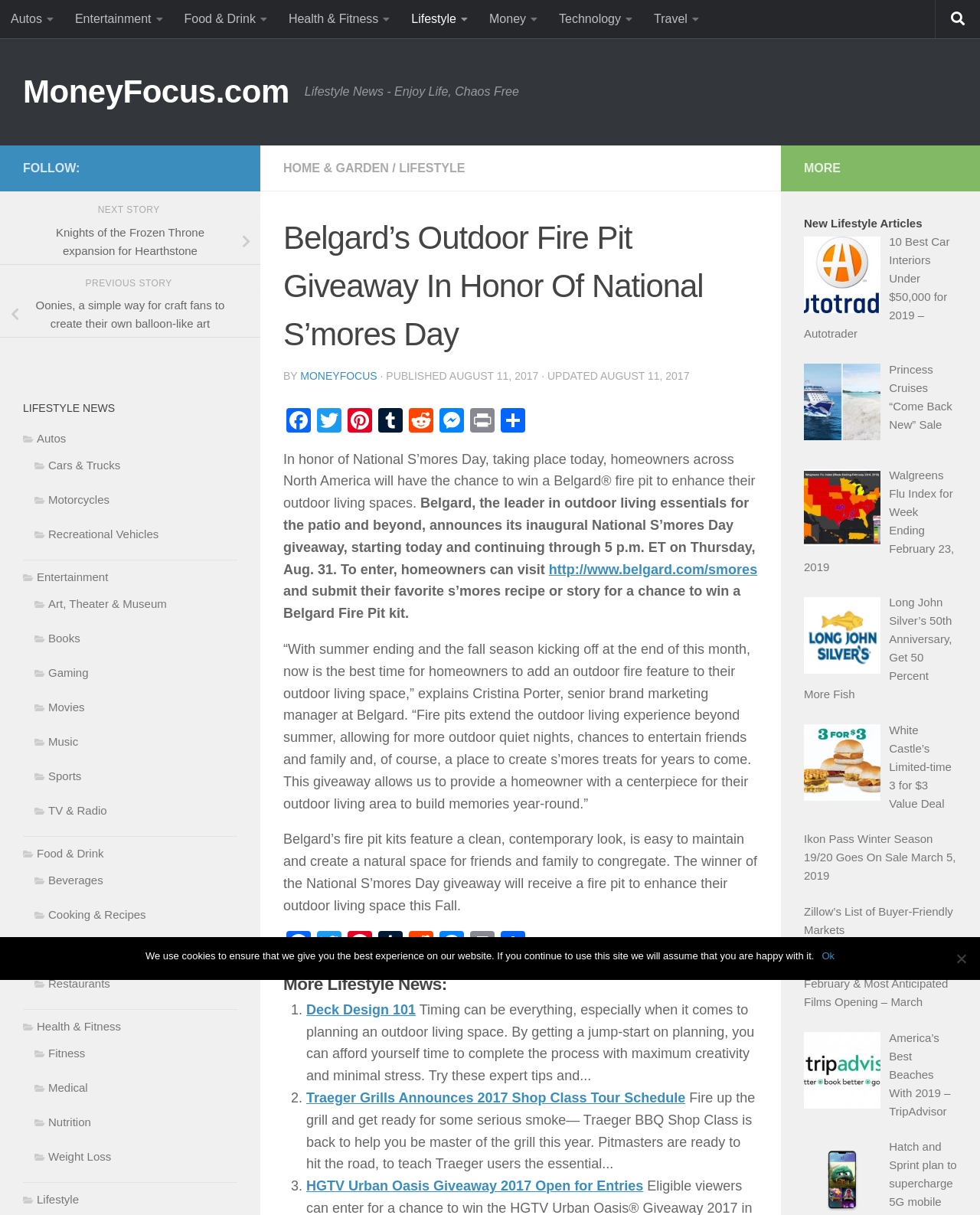What is the purpose of the giveaway mentioned on the webpage?
Please give a detailed and elaborate answer to the question.

According to the webpage, Belgard is giving away a fire pit kit to homeowners who submit their favorite s'mores recipe or story, which suggests that the purpose of the giveaway is to win a Belgard Fire Pit kit.